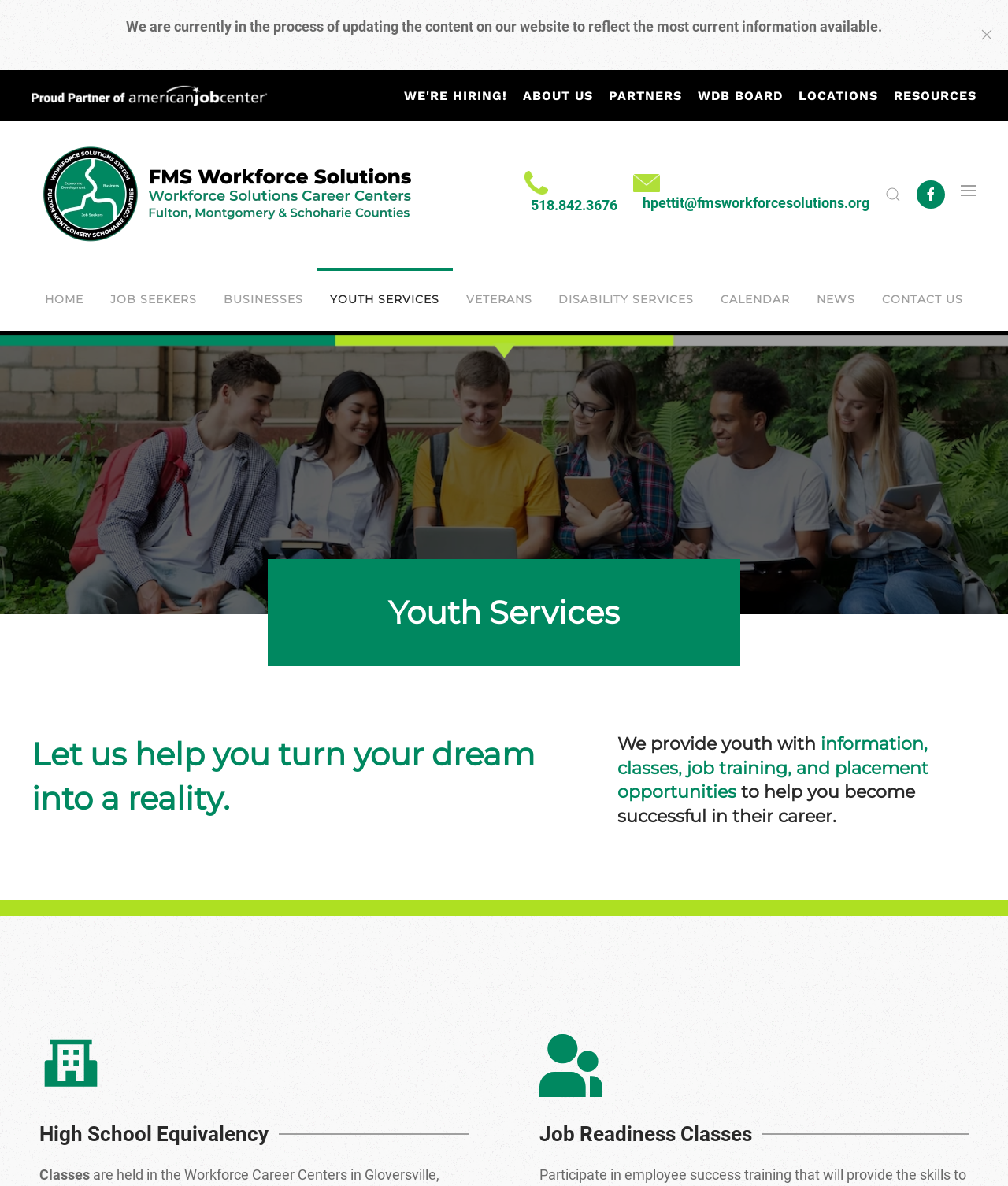Please identify the bounding box coordinates of the region to click in order to complete the task: "Open search". The coordinates must be four float numbers between 0 and 1, specified as [left, top, right, bottom].

[0.878, 0.157, 0.894, 0.171]